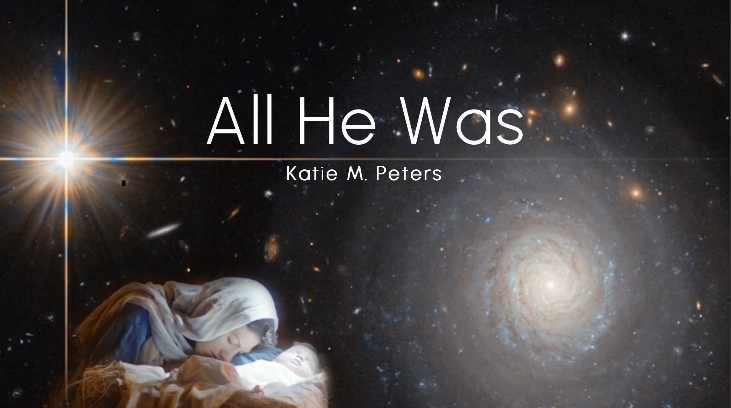Give a succinct answer to this question in a single word or phrase: 
What is the title of the artwork?

All He Was